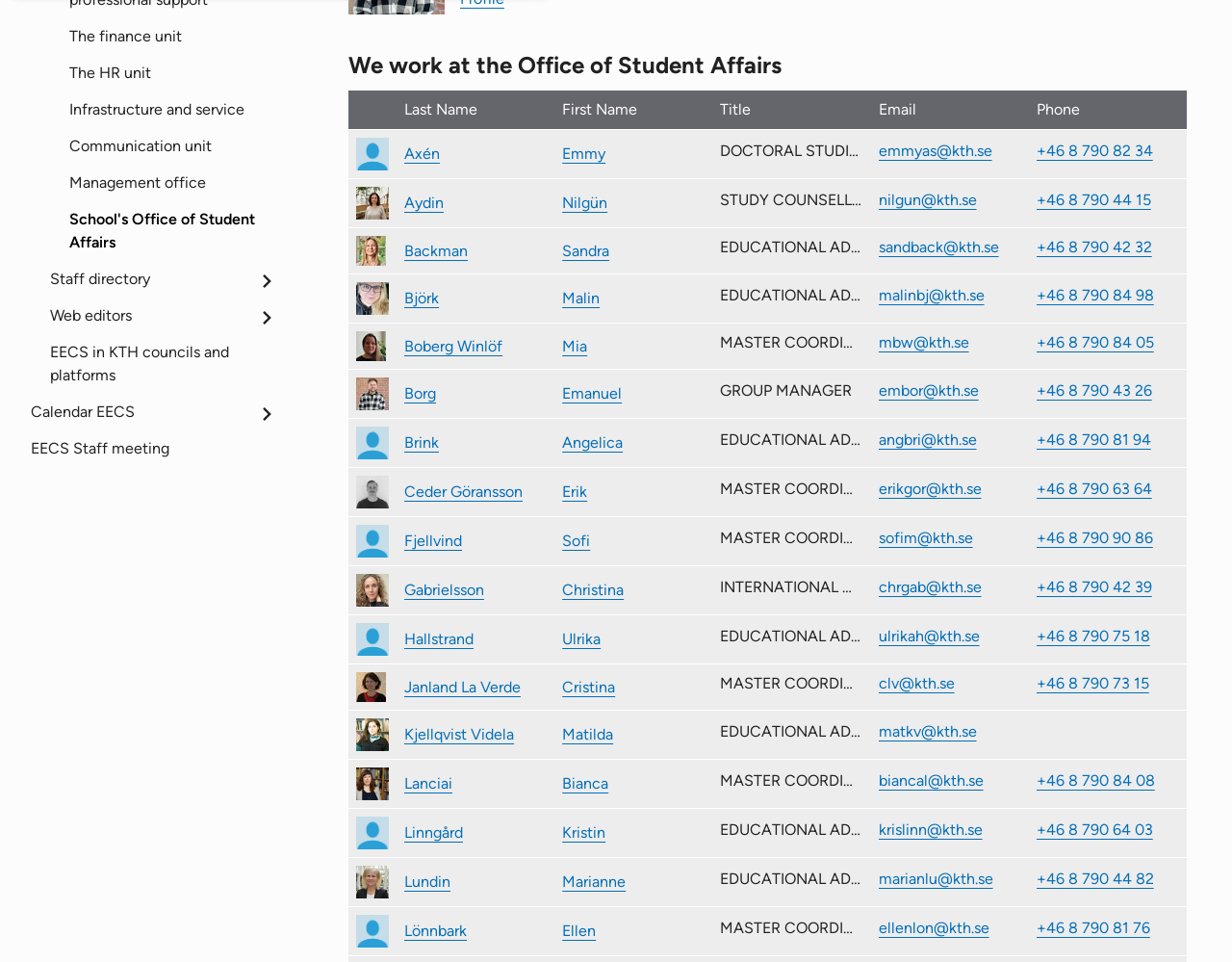Please respond to the question using a single word or phrase:
What is the email address of Nilgün Aydin?

nilgun@kth.se